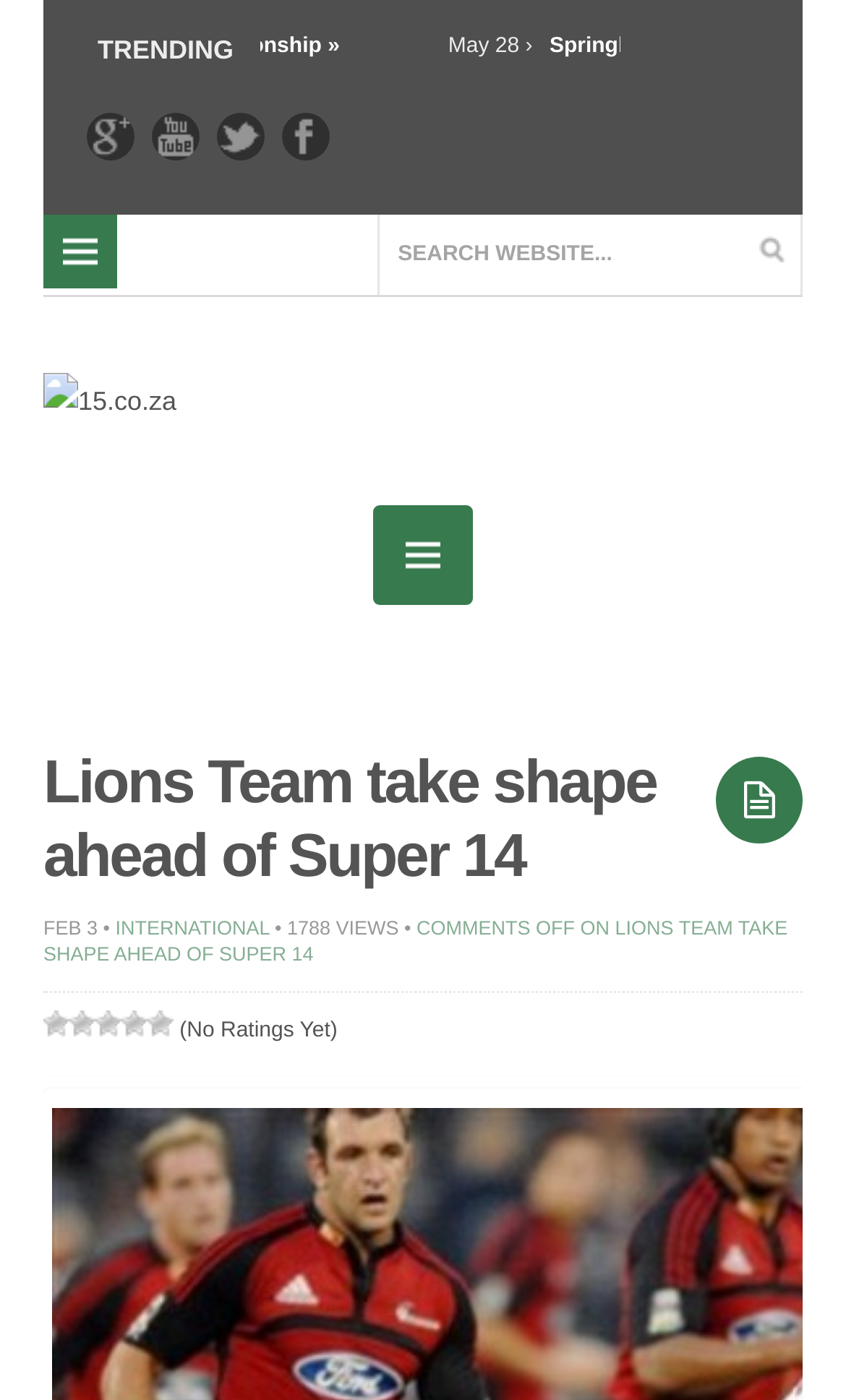Give a one-word or one-phrase response to the question: 
What social media platforms are available for sharing?

Facebook, Twitter, YouTube, Google+